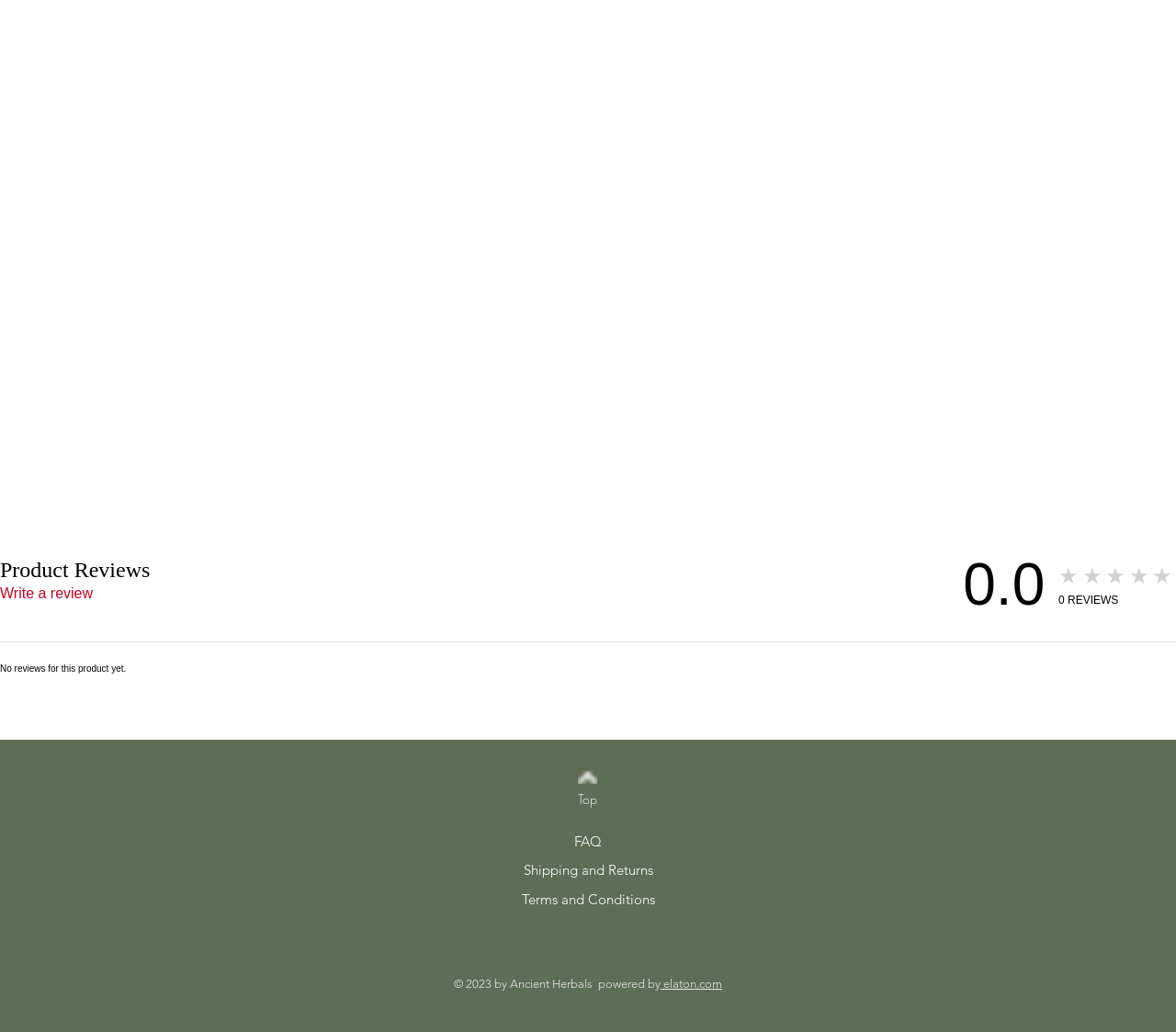Highlight the bounding box coordinates of the element that should be clicked to carry out the following instruction: "Go to 'elaton.com'". The coordinates must be given as four float numbers ranging from 0 to 1, i.e., [left, top, right, bottom].

[0.562, 0.946, 0.614, 0.96]